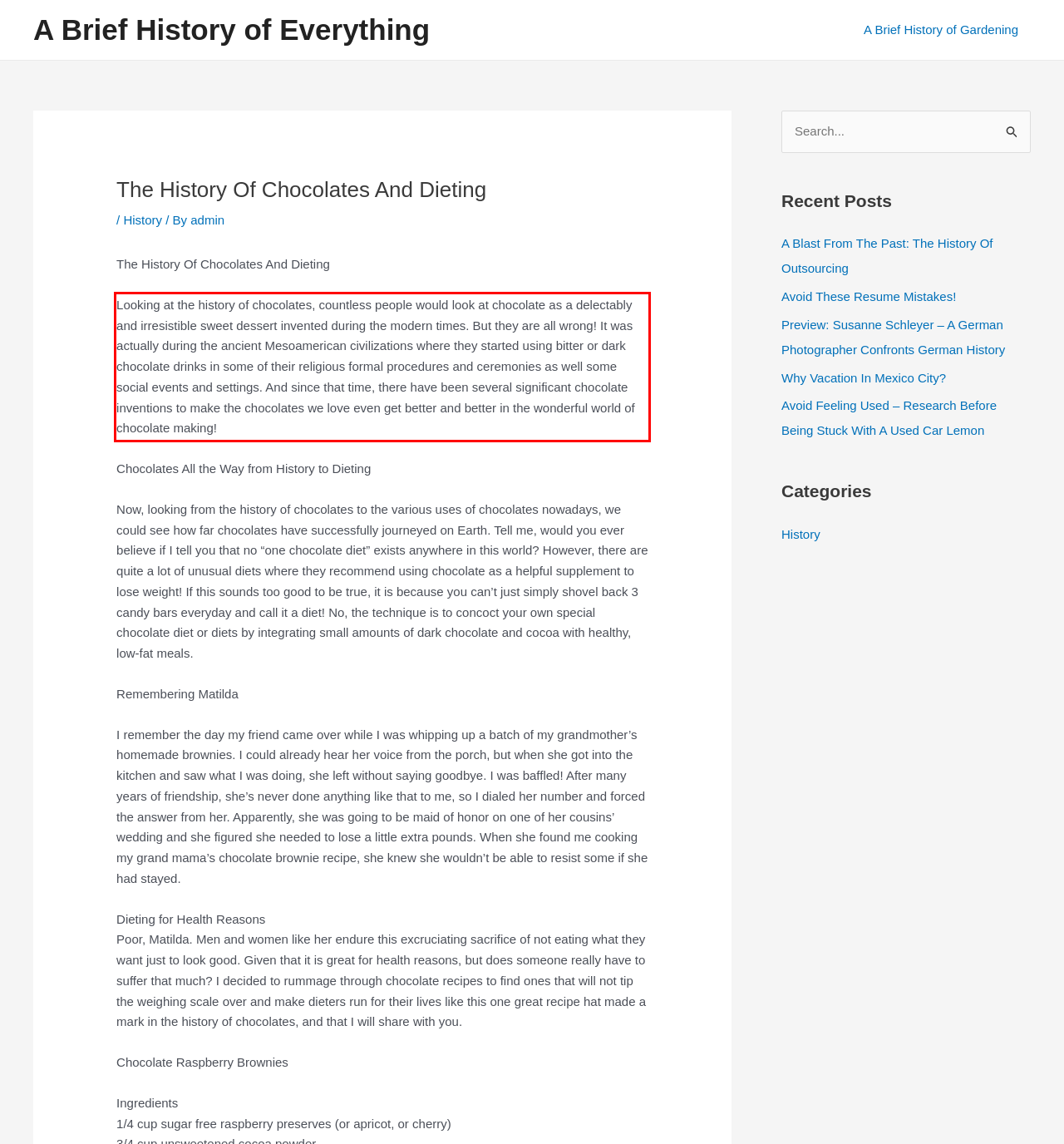Within the screenshot of a webpage, identify the red bounding box and perform OCR to capture the text content it contains.

Looking at the history of chocolates, countless people would look at chocolate as a delectably and irresistible sweet dessert invented during the modern times. But they are all wrong! It was actually during the ancient Mesoamerican civilizations where they started using bitter or dark chocolate drinks in some of their religious formal procedures and ceremonies as well some social events and settings. And since that time, there have been several significant chocolate inventions to make the chocolates we love even get better and better in the wonderful world of chocolate making!